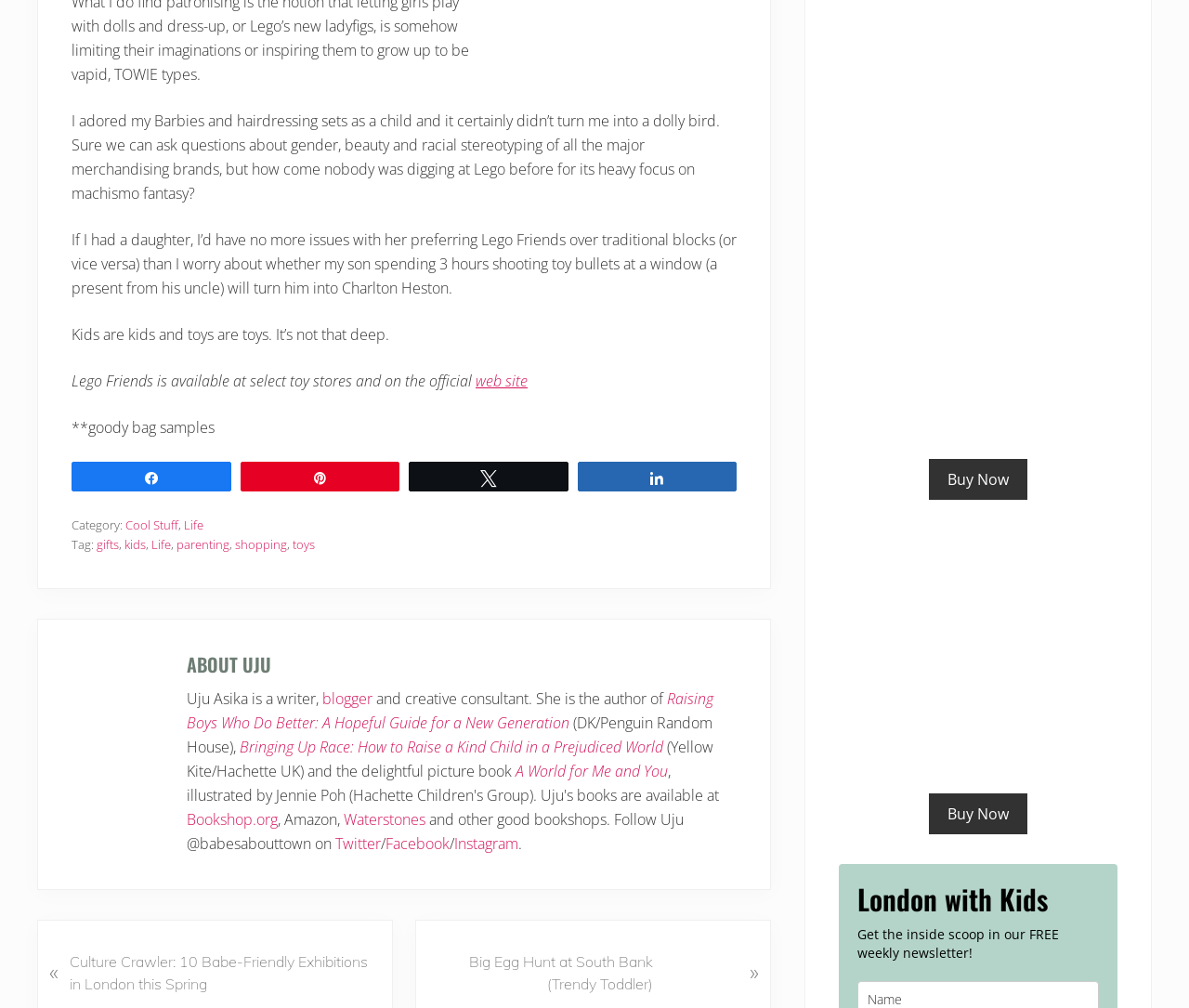Based on the element description Buy Now, identify the bounding box of the UI element in the given webpage screenshot. The coordinates should be in the format (top-left x, top-left y, bottom-right x, bottom-right y) and must be between 0 and 1.

[0.781, 0.455, 0.864, 0.496]